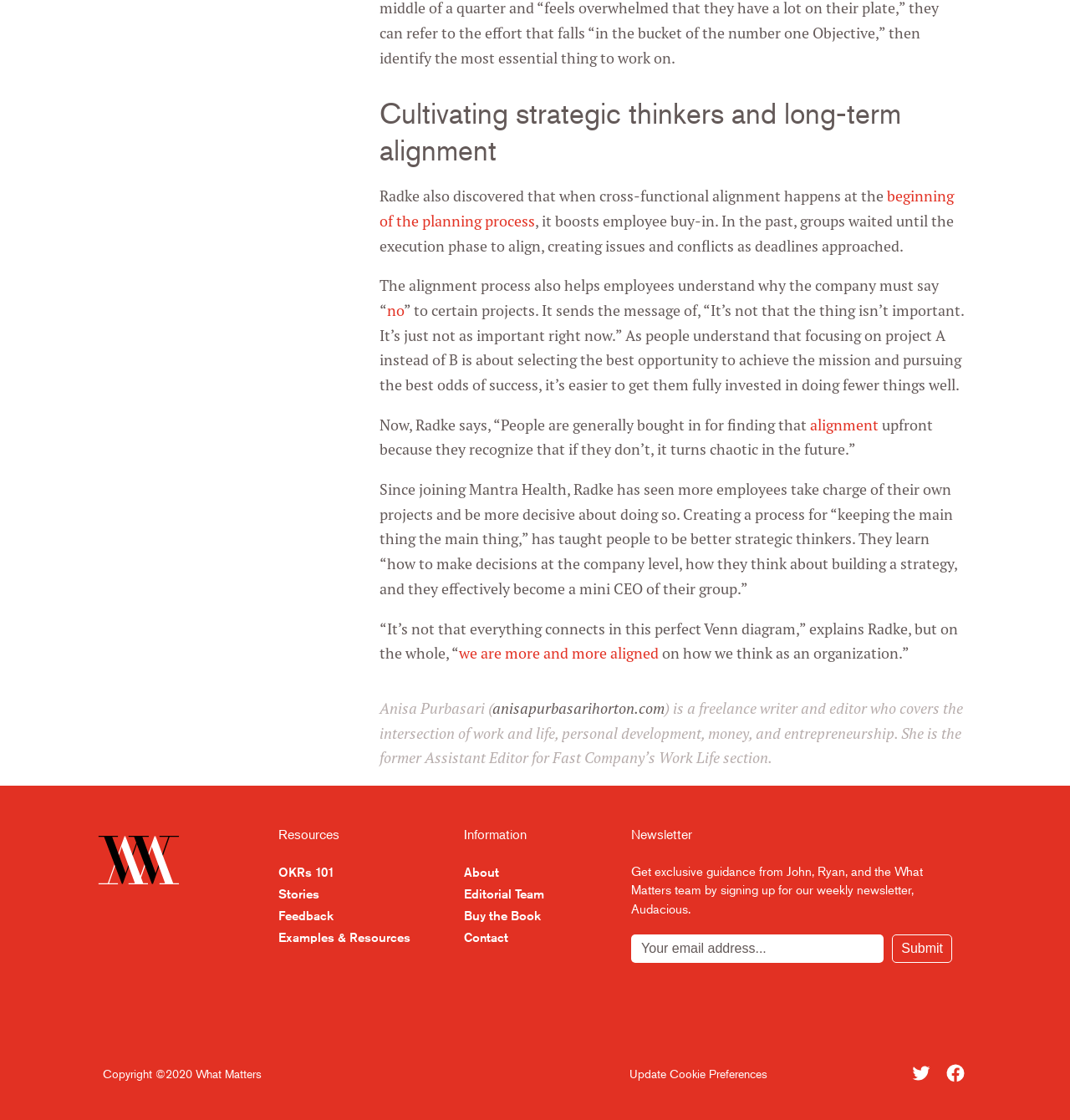Please give a succinct answer using a single word or phrase:
What is the main topic of the article?

strategic thinking